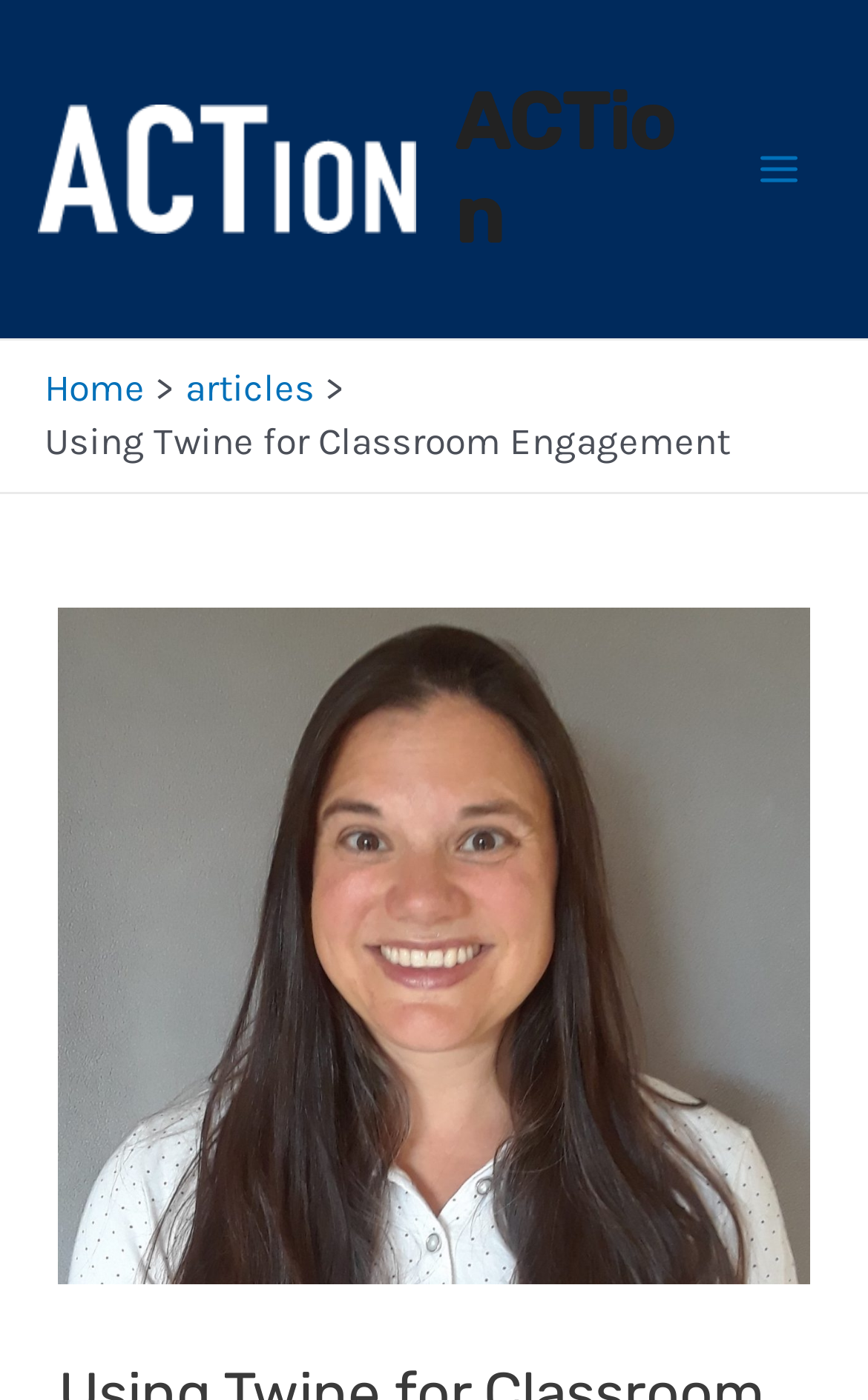Identify the text that serves as the heading for the webpage and generate it.

Using Twine for Classroom Engagement